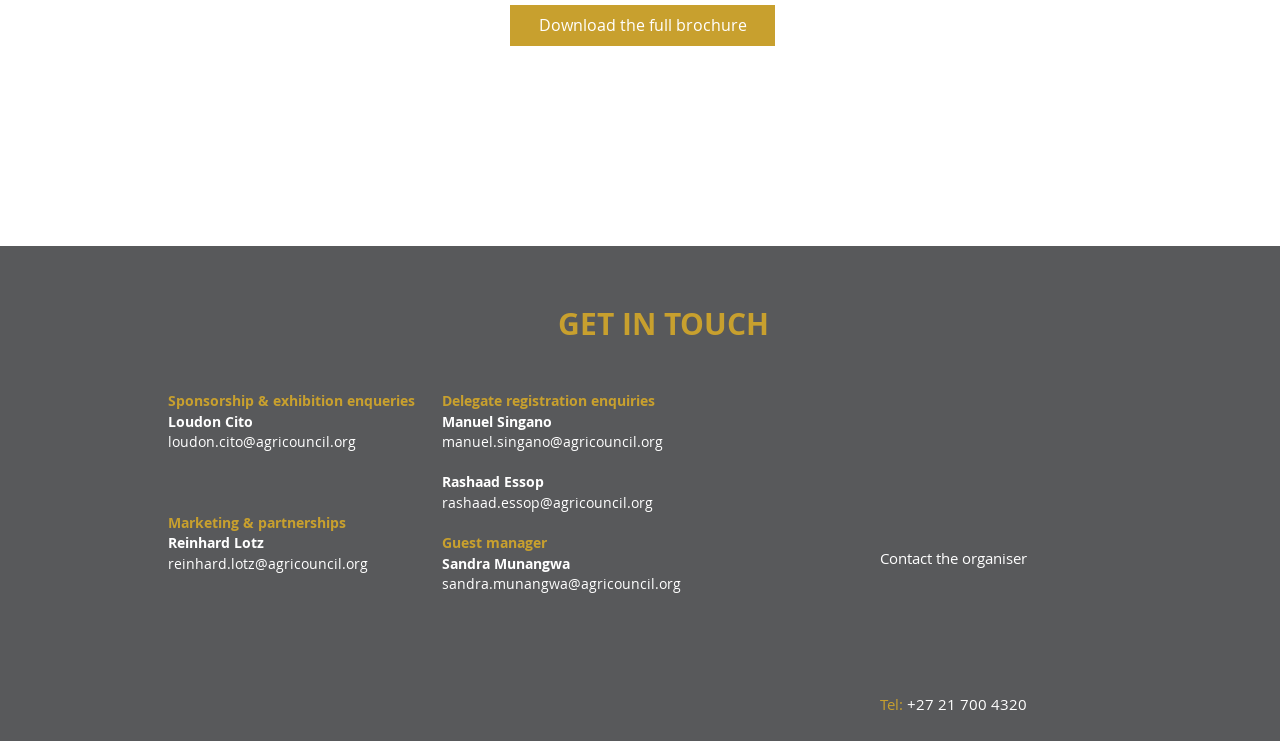By analyzing the image, answer the following question with a detailed response: What is the purpose of contacting Reinhard Lotz?

I found the purpose of contacting Reinhard Lotz by looking at the StaticText element with the text 'Marketing & partnerships' and its adjacent StaticText element with the text 'Reinhard Lotz'.